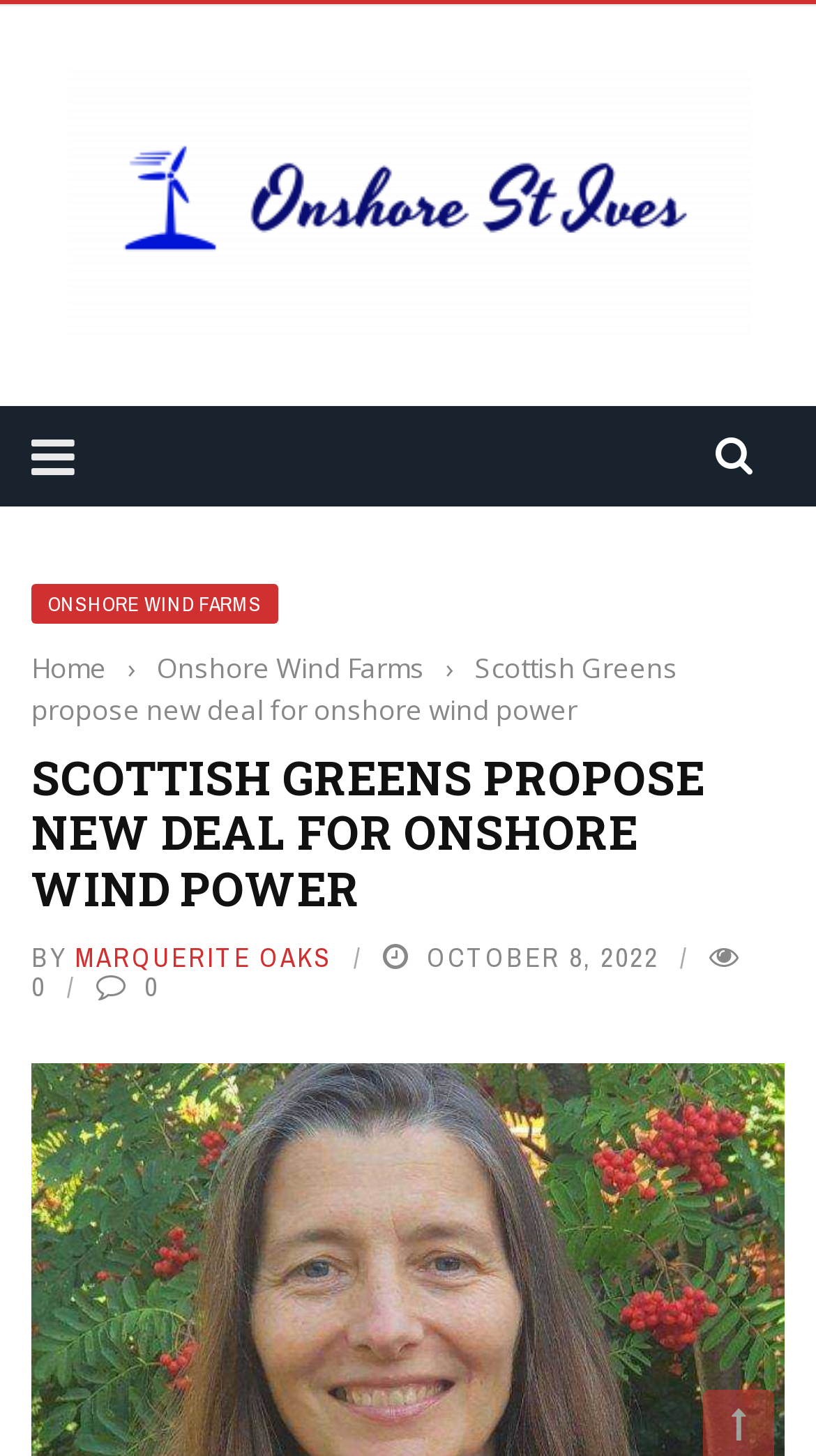Using the provided element description: "alt="logo"", determine the bounding box coordinates of the corresponding UI element in the screenshot.

[0.081, 0.047, 0.919, 0.23]